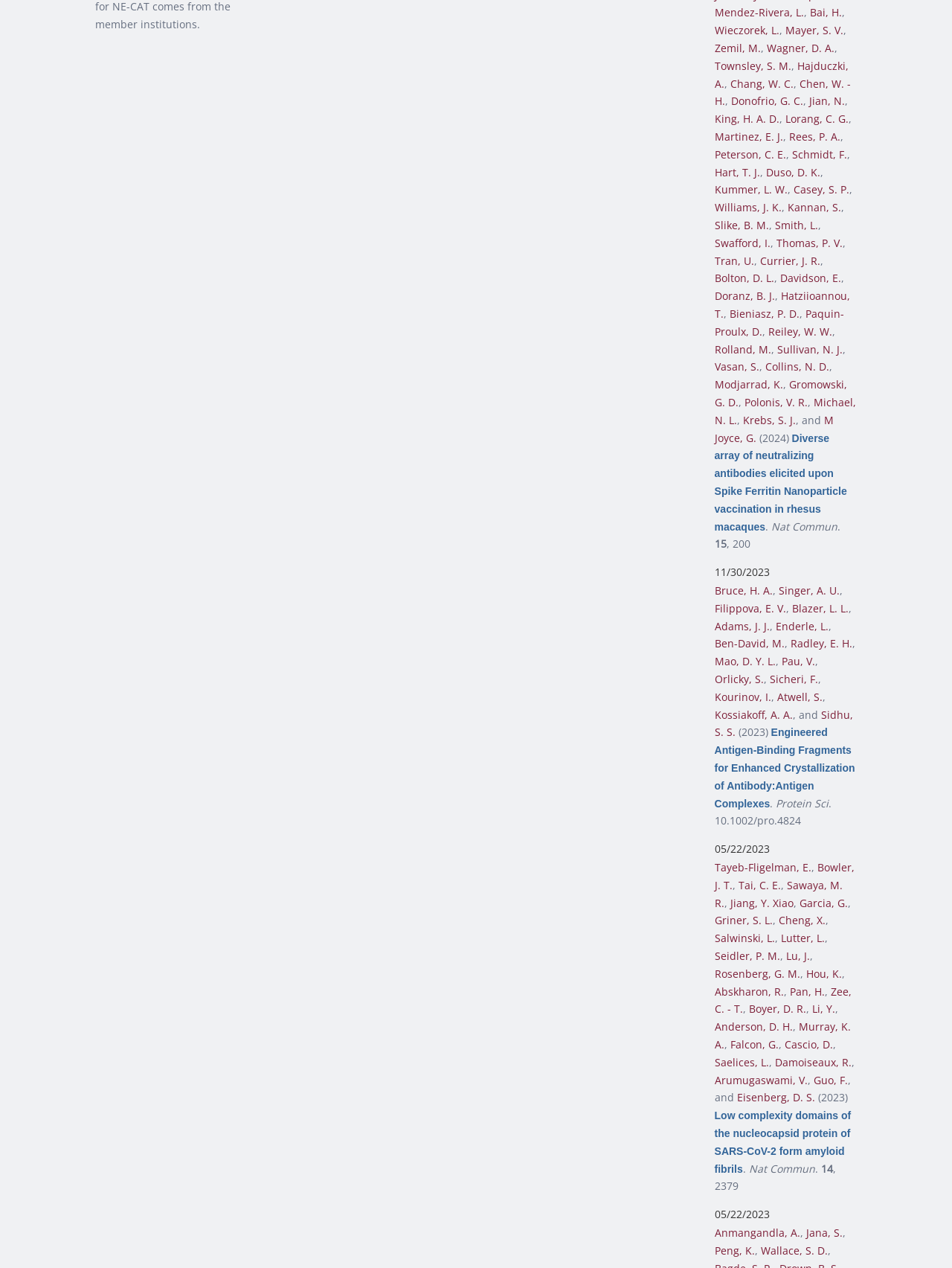Show me the bounding box coordinates of the clickable region to achieve the task as per the instruction: "Click on the link 'Mendez-Rivera, L.'".

[0.75, 0.004, 0.844, 0.016]